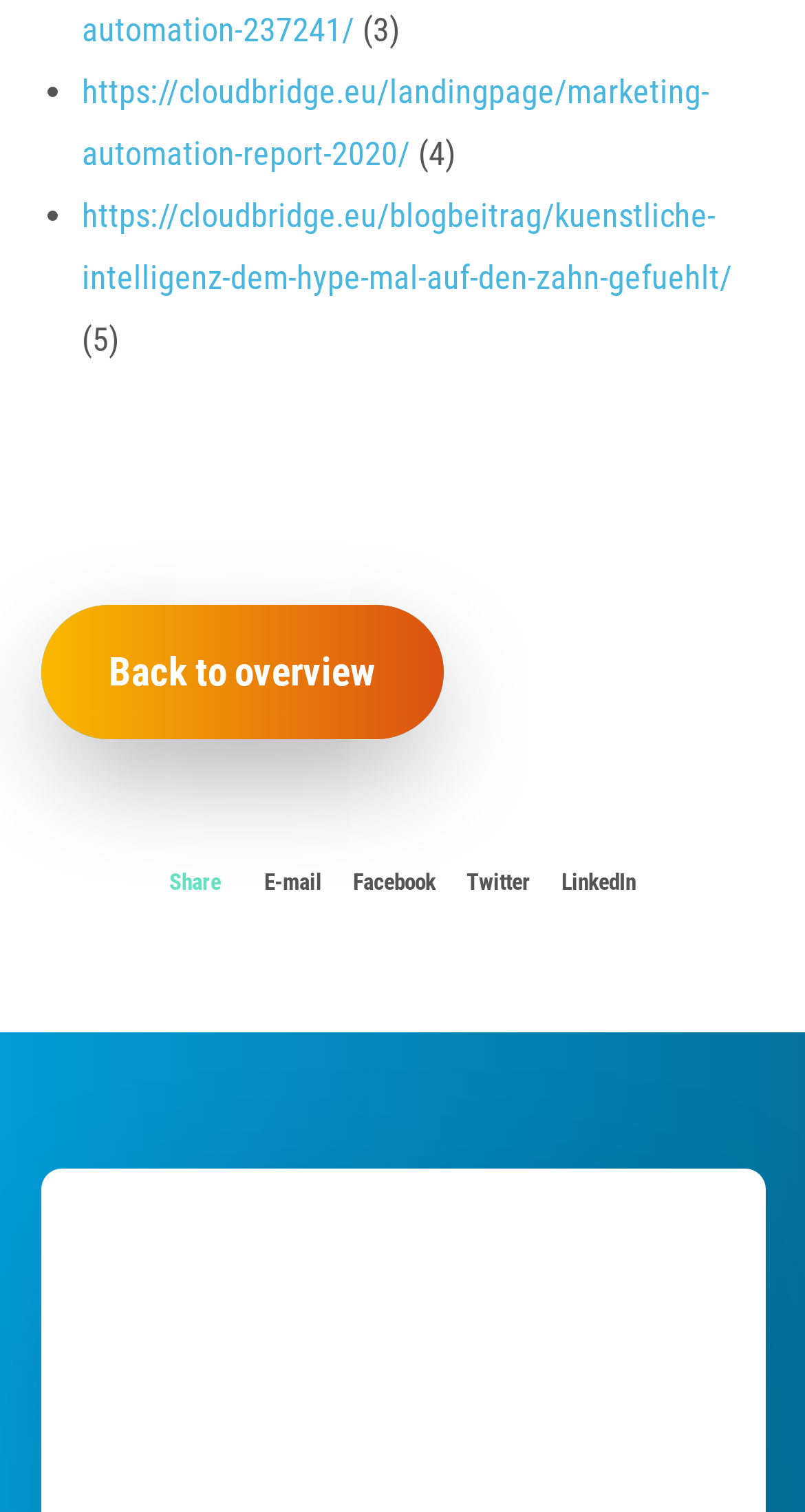Utilize the details in the image to give a detailed response to the question: What is the relationship between the list markers and the links?

The list markers (•) are paired with the links on the page, indicating that each link is a separate item in a list. The list markers are positioned to the left of each link, suggesting a hierarchical structure.